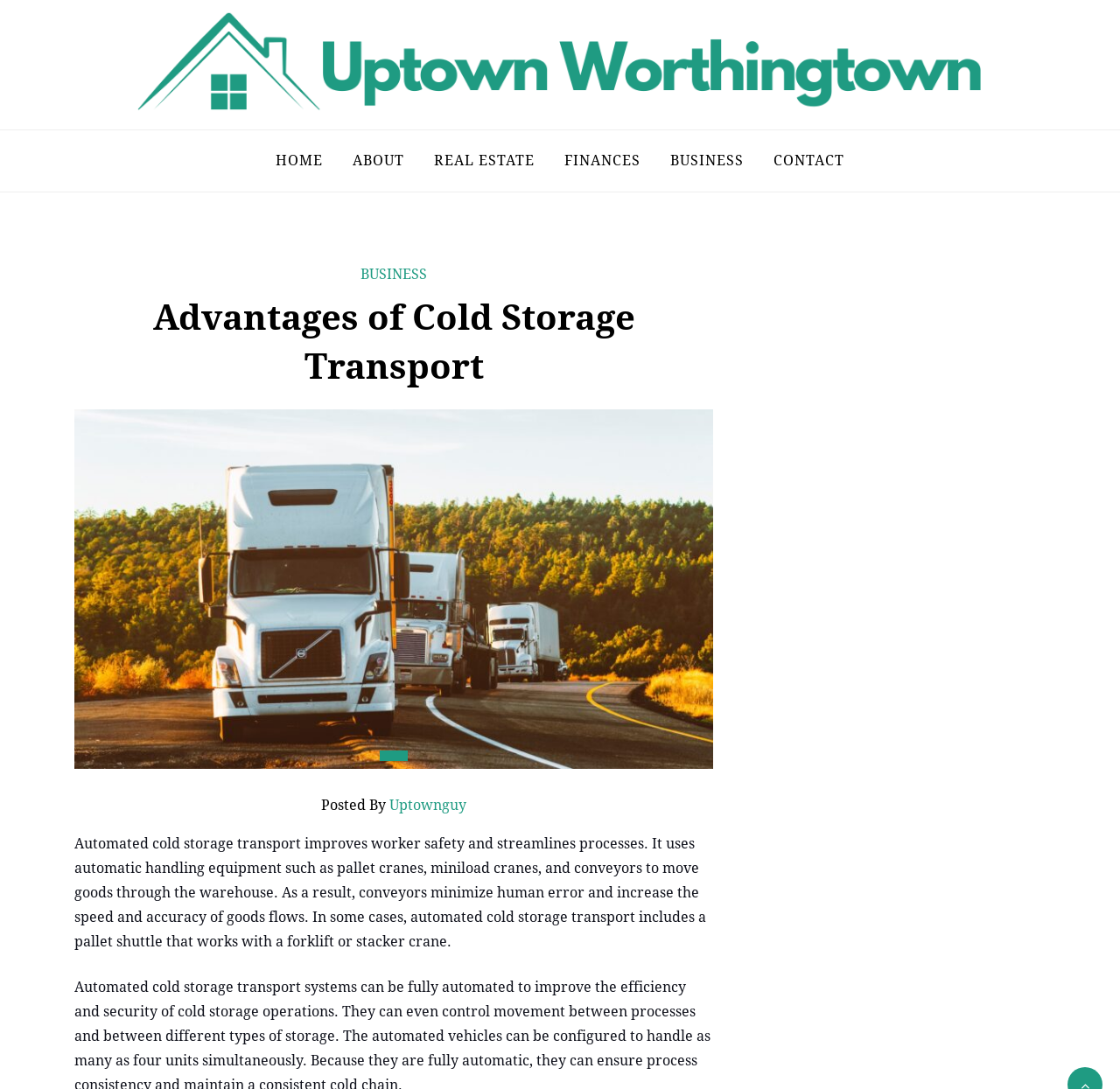Find the bounding box coordinates of the element I should click to carry out the following instruction: "Click on the 'HOME' link".

[0.233, 0.128, 0.302, 0.168]